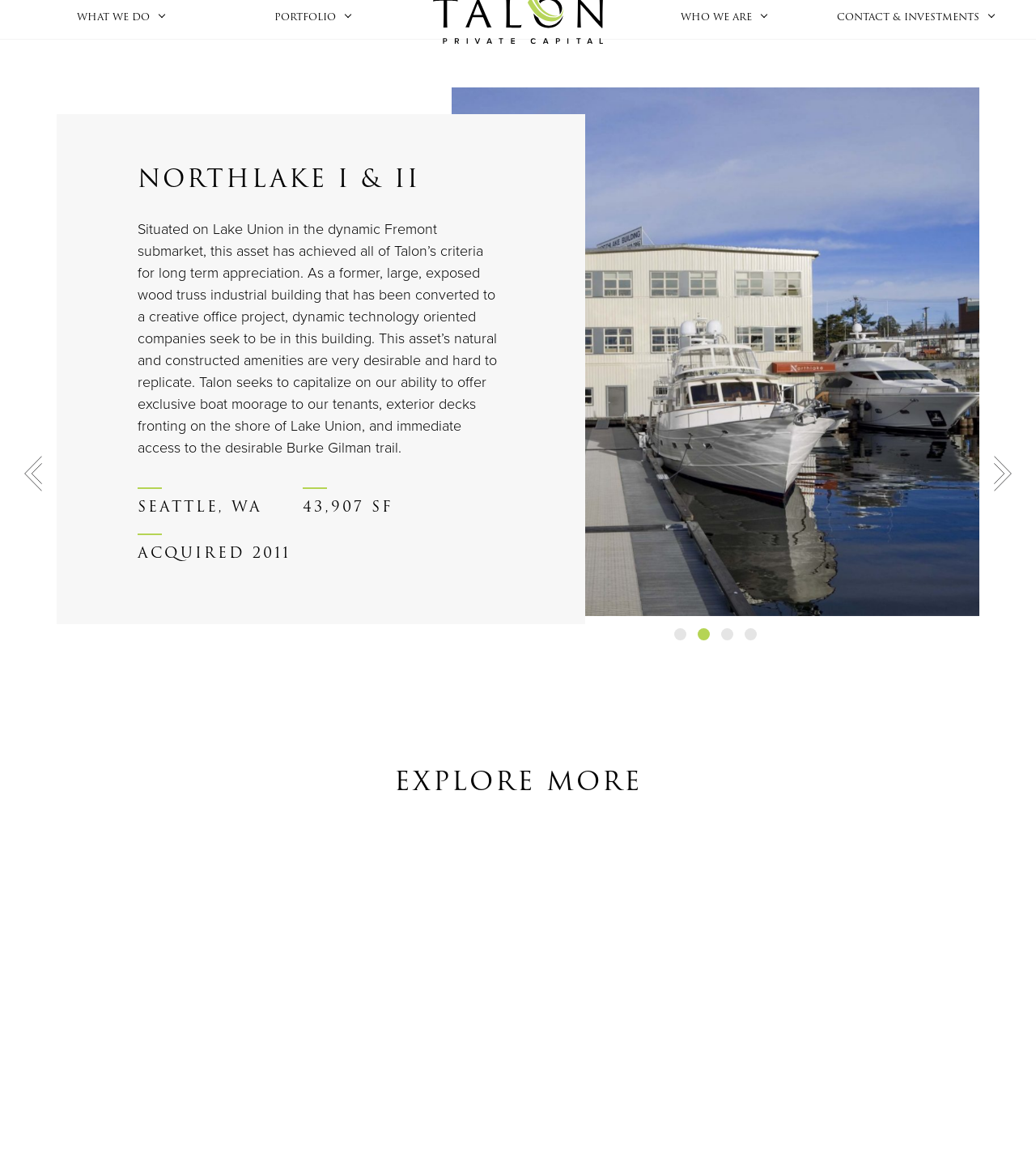What is the name of the asset?
Based on the visual, give a brief answer using one word or a short phrase.

NORTHLAKE I & II